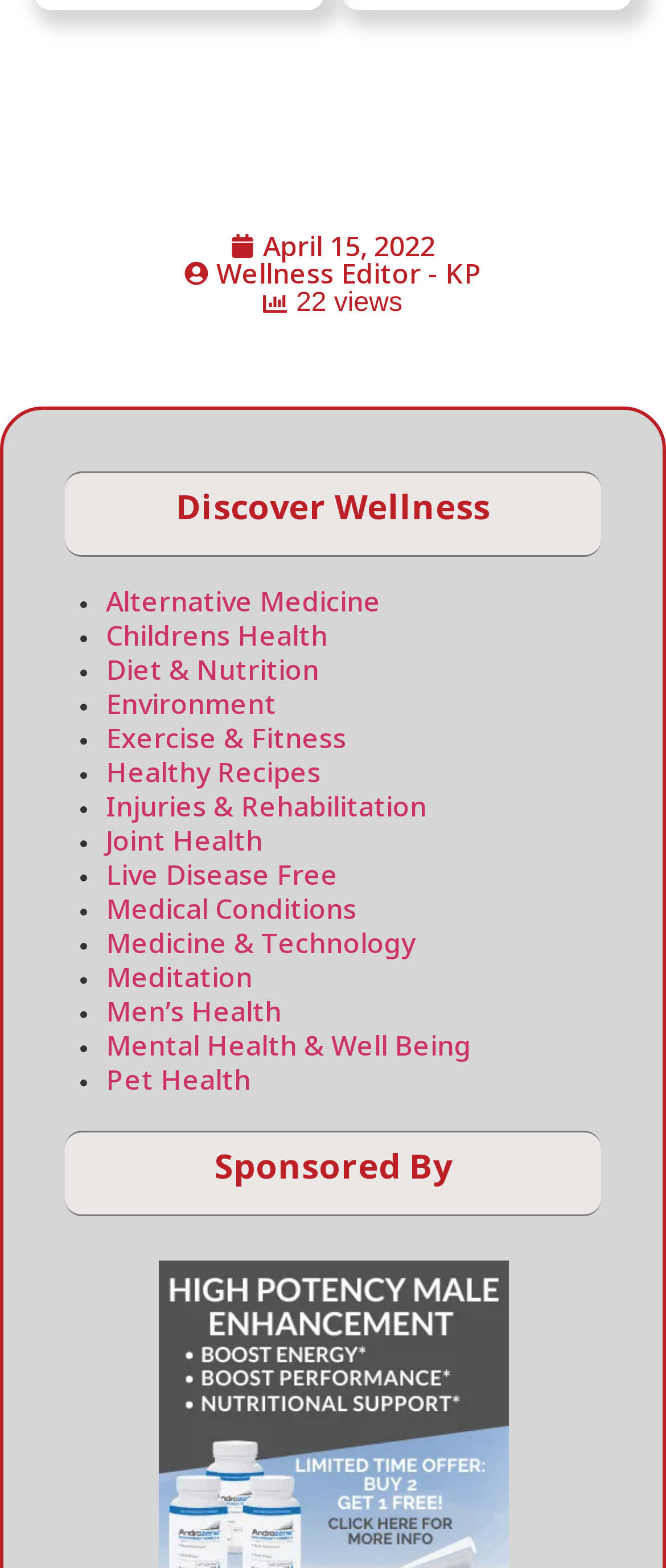Please determine the bounding box coordinates of the element to click on in order to accomplish the following task: "explore Live Disease Free". Ensure the coordinates are four float numbers ranging from 0 to 1, i.e., [left, top, right, bottom].

[0.159, 0.546, 0.508, 0.57]